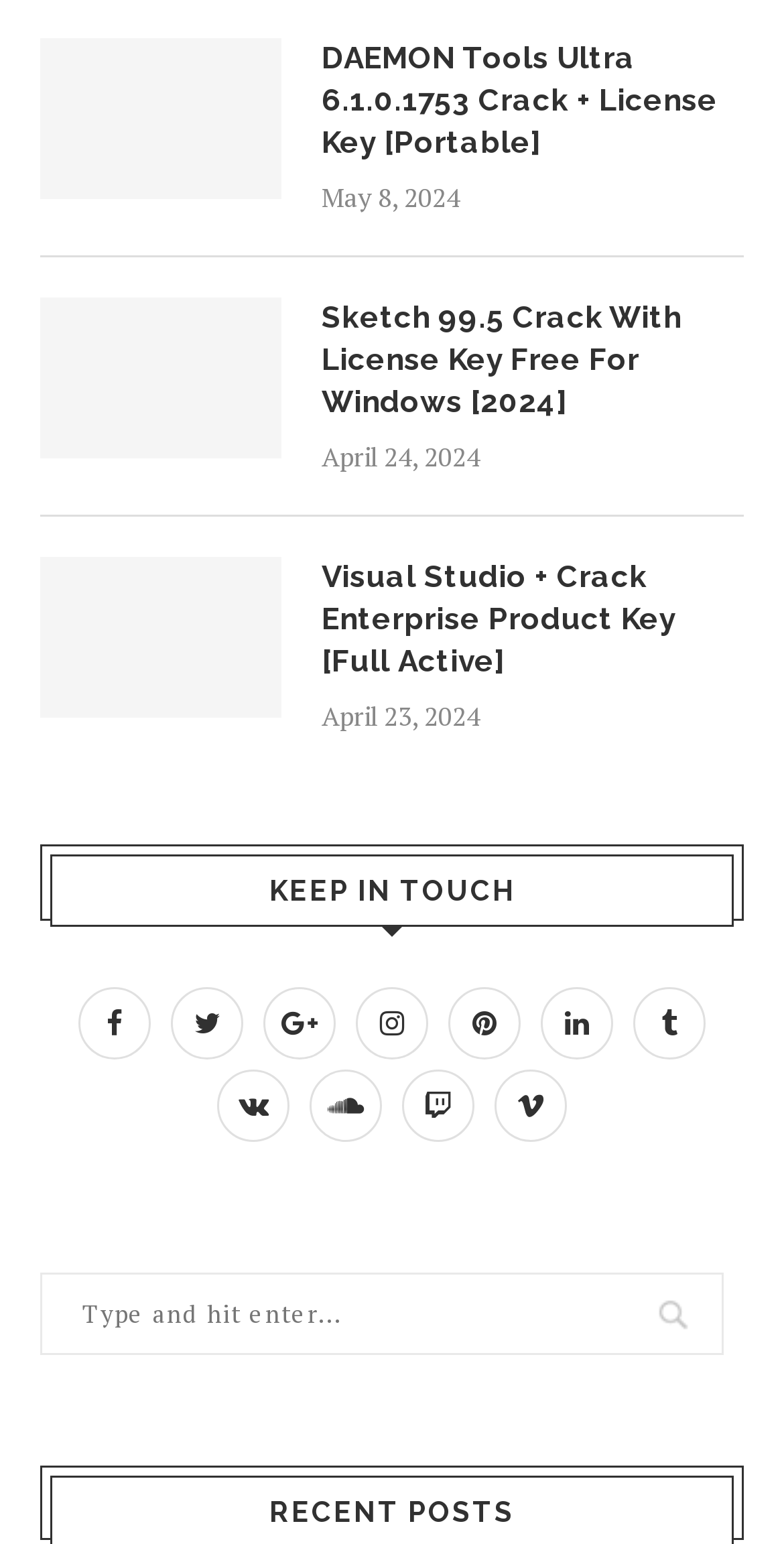Please specify the bounding box coordinates for the clickable region that will help you carry out the instruction: "Visit Sketch 99.5 Crack With License Key Free For Windows page".

[0.41, 0.193, 0.949, 0.275]